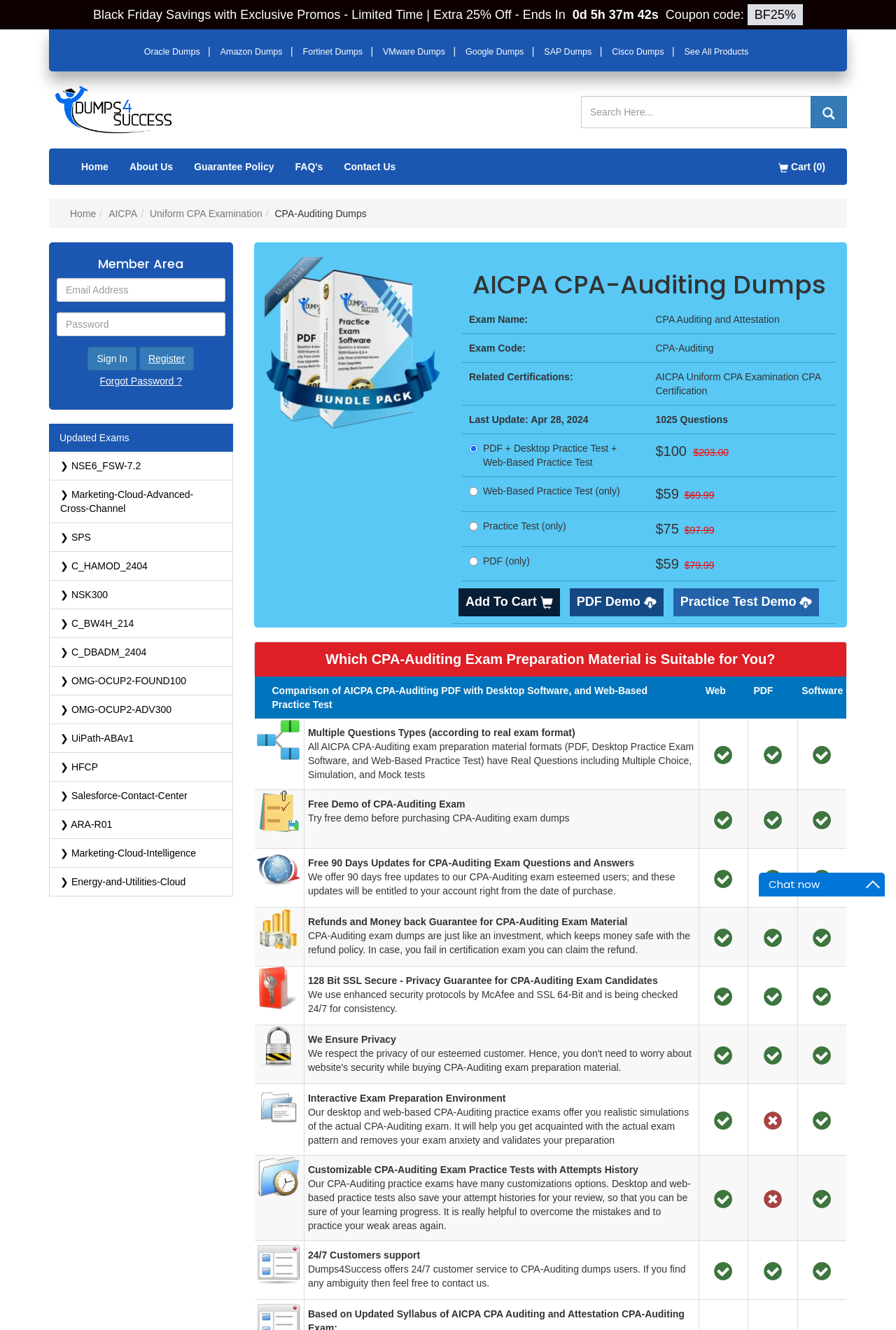Find and indicate the bounding box coordinates of the region you should select to follow the given instruction: "Chat with the support team".

[0.858, 0.659, 0.915, 0.671]